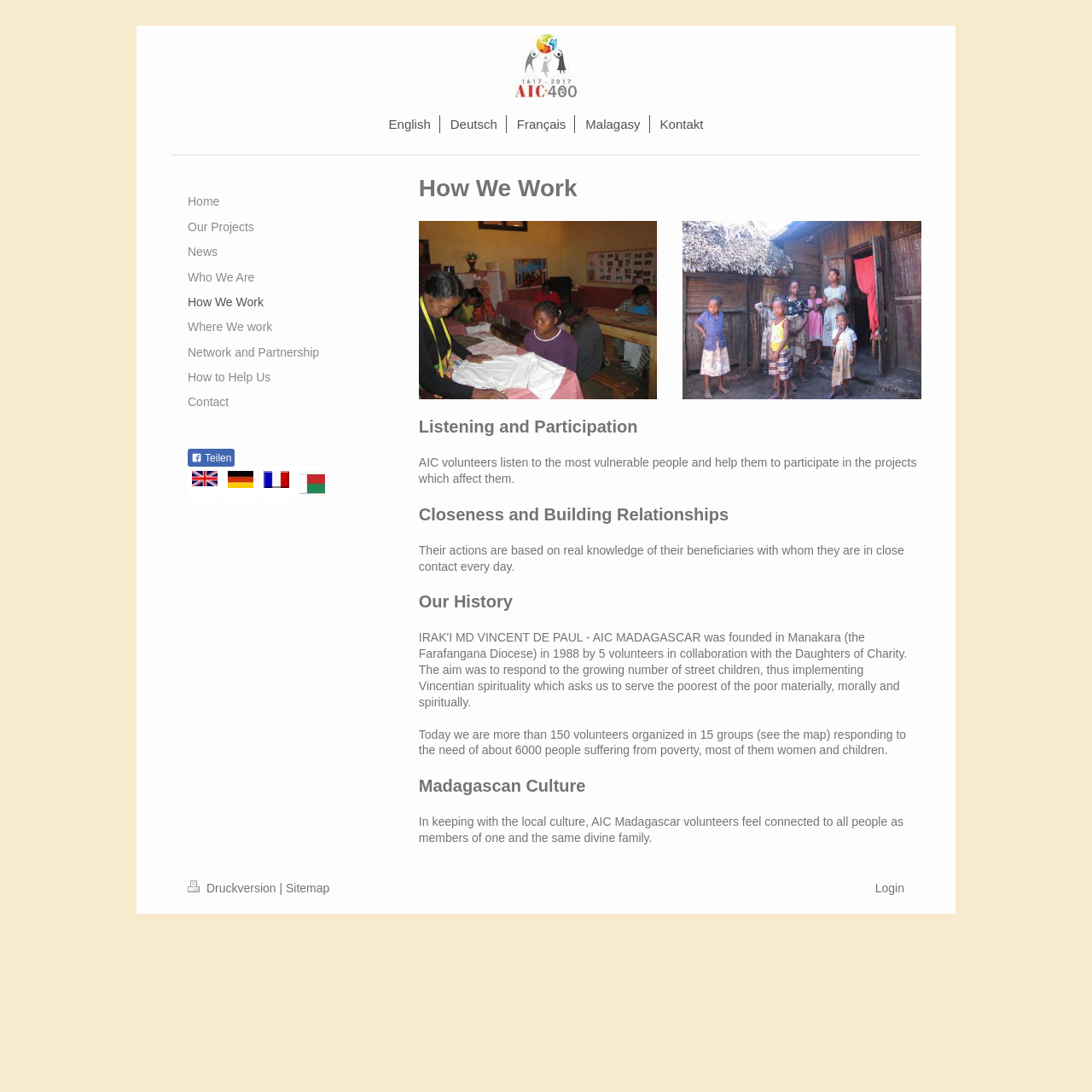Please specify the bounding box coordinates in the format (top-left x, top-left y, bottom-right x, bottom-right y), with values ranging from 0 to 1. Identify the bounding box for the UI component described as follows: Network and Partnership

[0.172, 0.311, 0.337, 0.334]